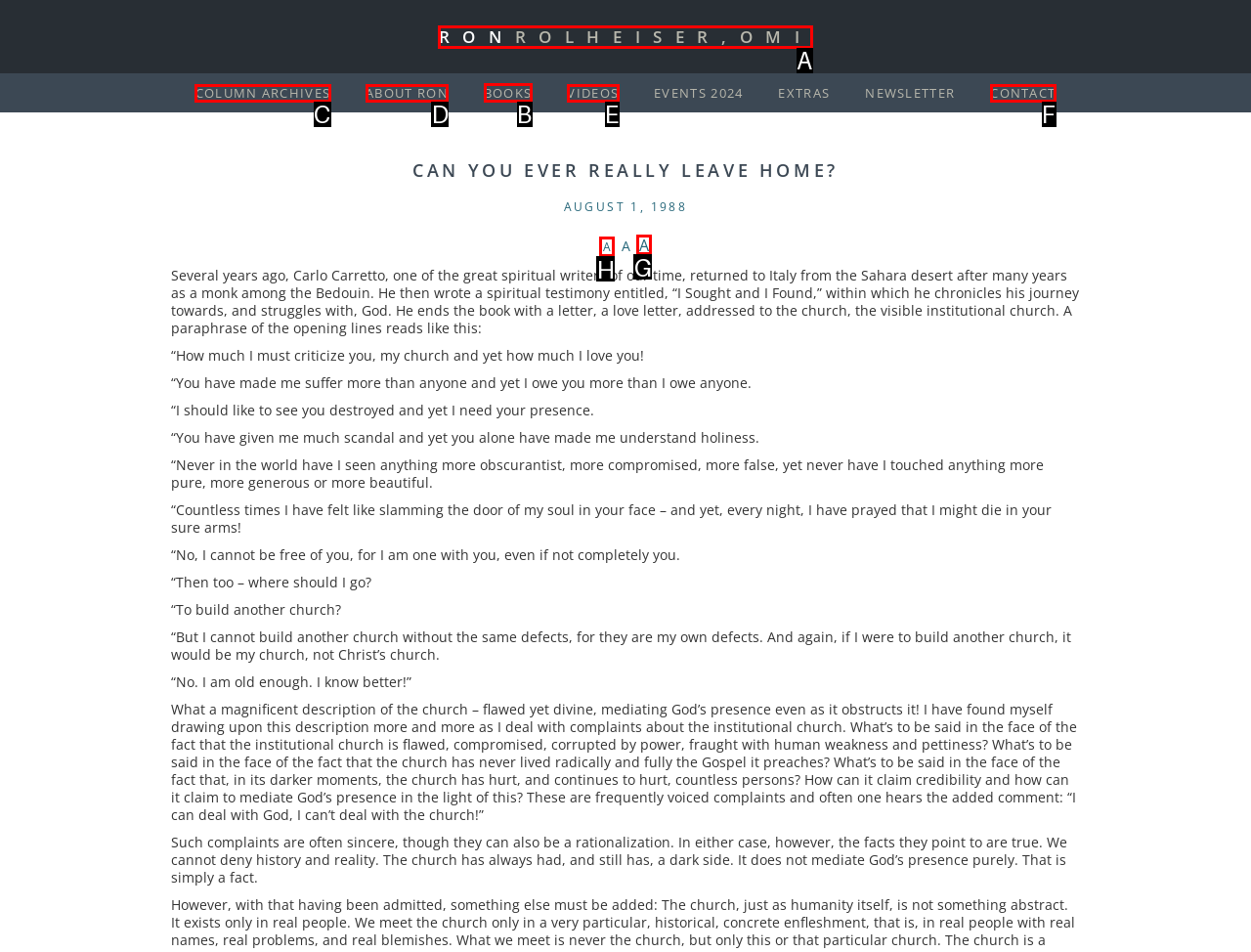Identify which lettered option to click to carry out the task: Click on 'BOOKS'. Provide the letter as your answer.

B